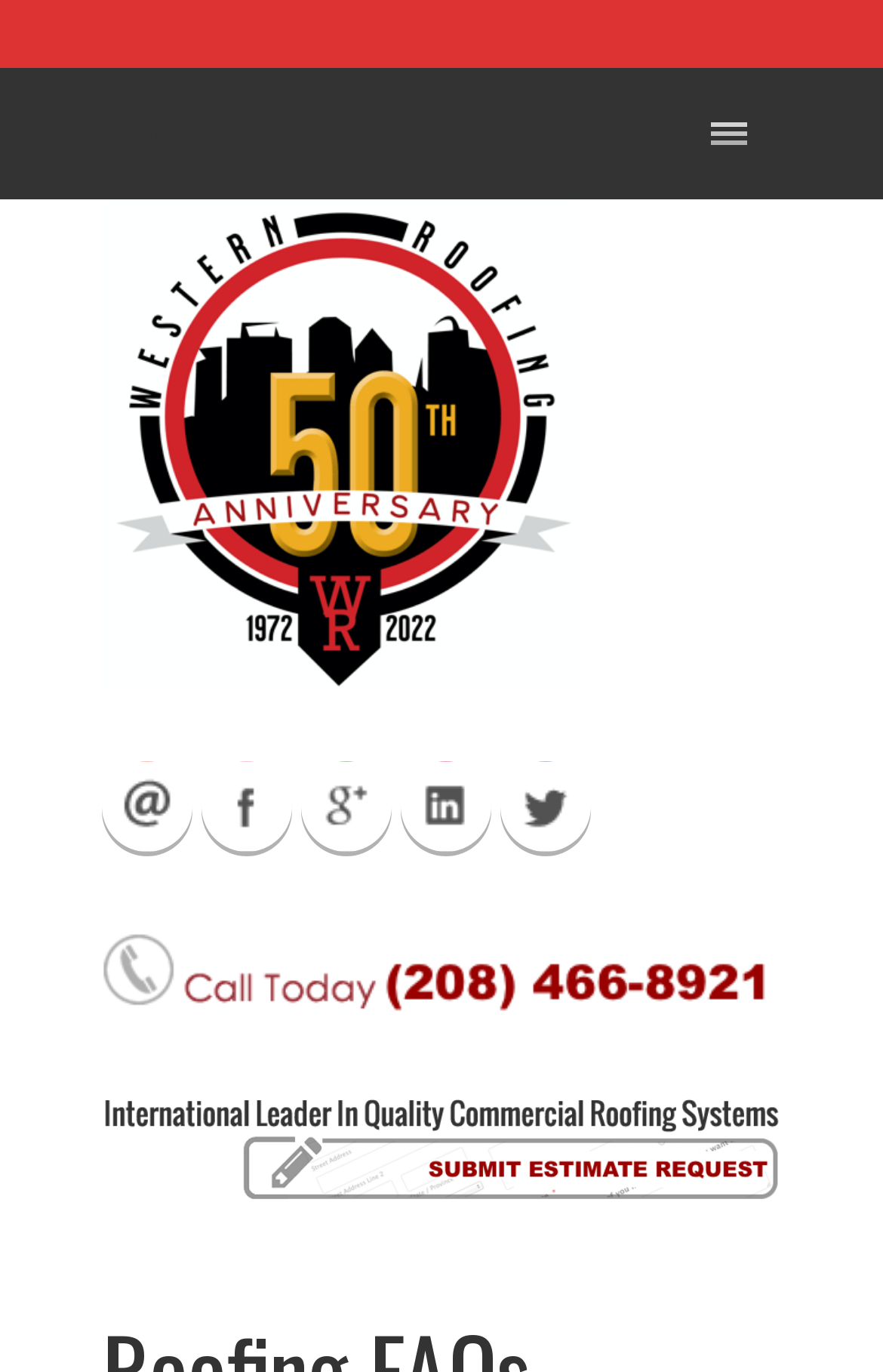How many social media links are present on this webpage?
Make sure to answer the question with a detailed and comprehensive explanation.

By examining the webpage's structure, I found five social media links, namely 'Email Me', 'Facebook', 'Google Plus', 'LinkedIn', and 'Twitter', which are likely used to connect with the roofing service provider.